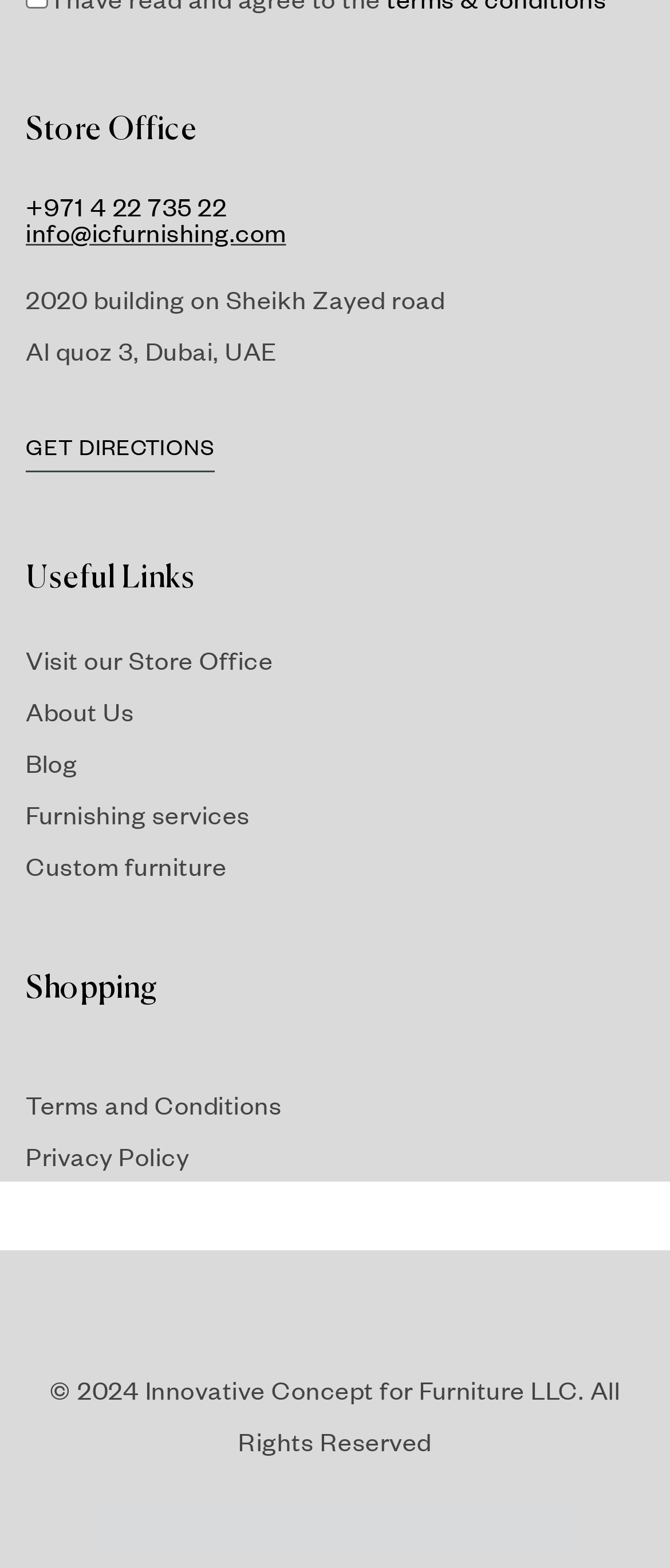Locate the bounding box coordinates of the area that needs to be clicked to fulfill the following instruction: "Get directions to the store office". The coordinates should be in the format of four float numbers between 0 and 1, namely [left, top, right, bottom].

[0.038, 0.275, 0.321, 0.301]